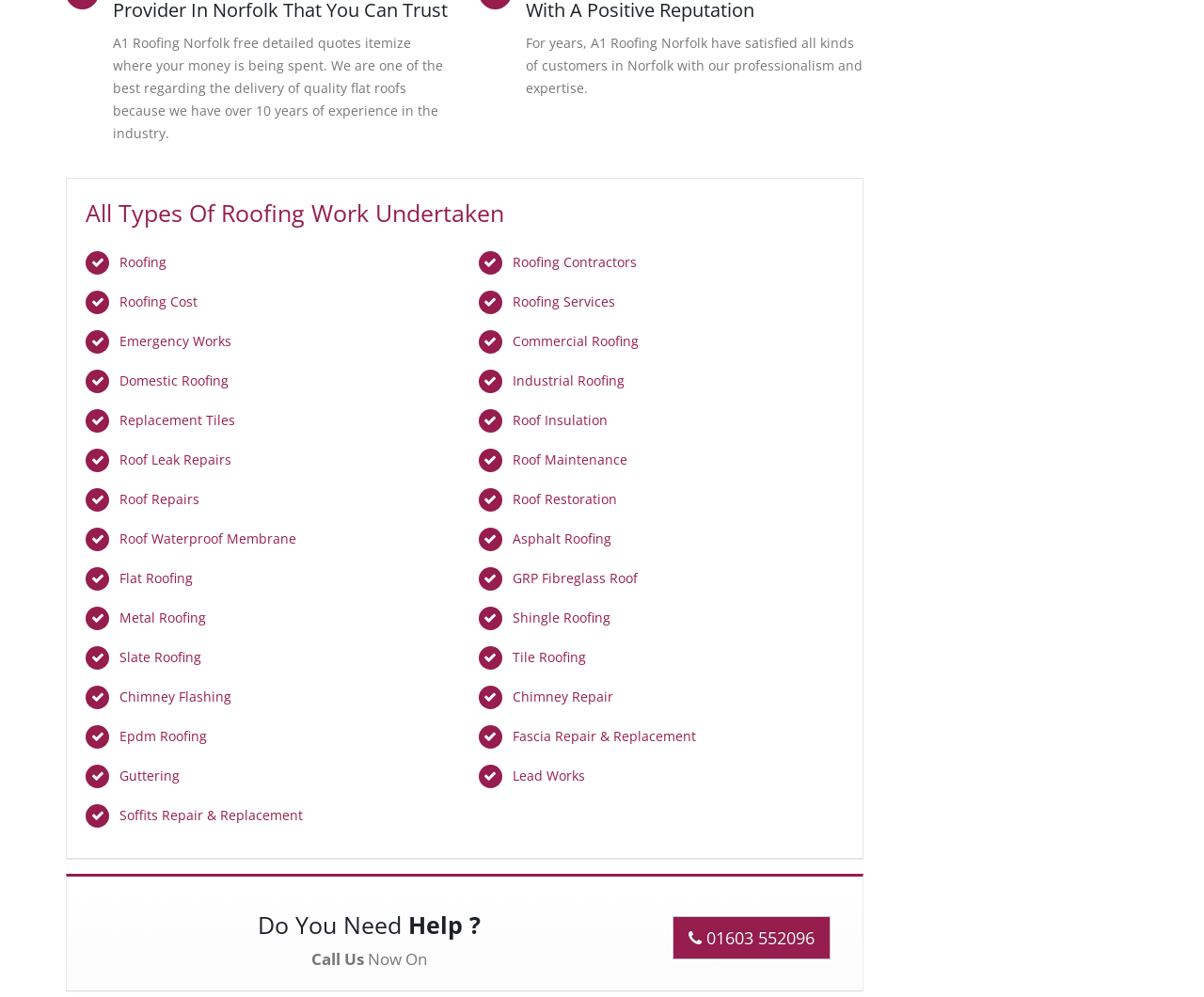Locate the bounding box coordinates of the element I should click to achieve the following instruction: "Visit the next episode of Power Rangers".

None